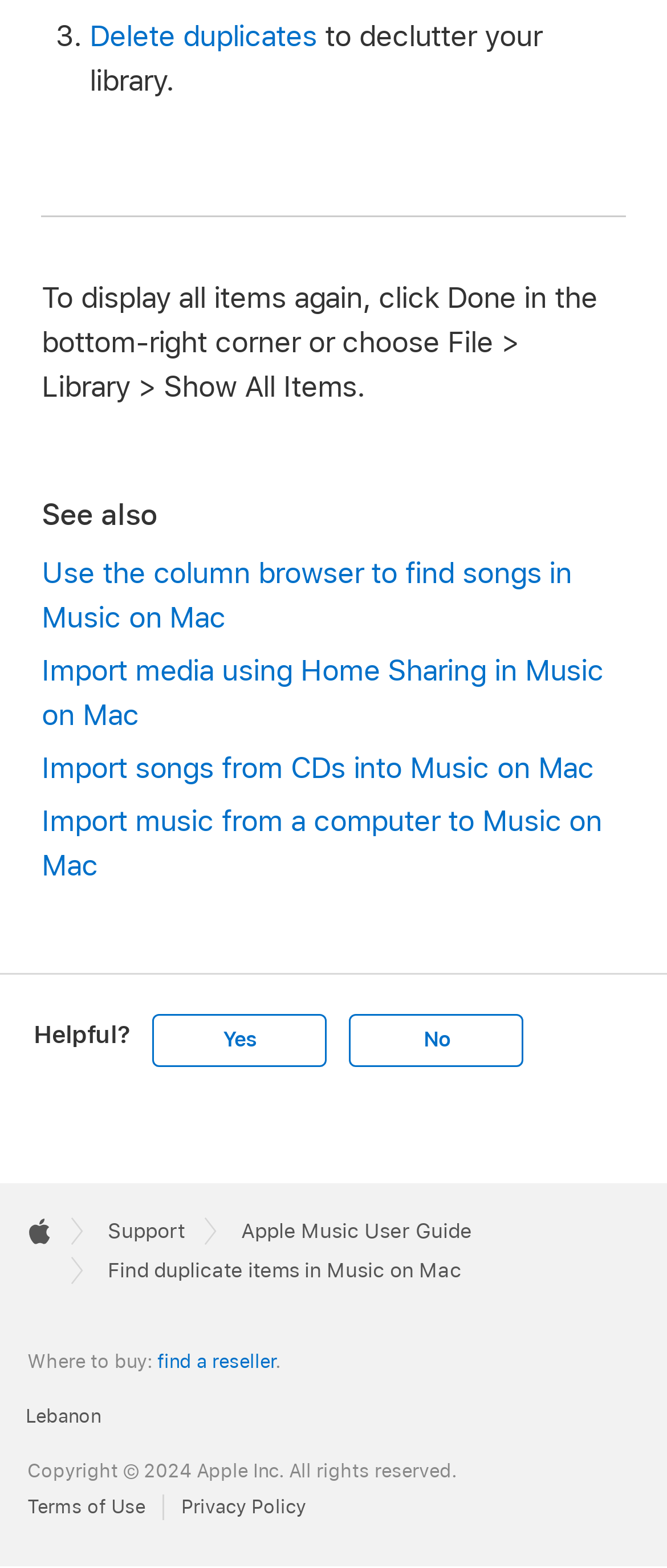What is the purpose of the 'Show All Items' option? Based on the image, give a response in one word or a short phrase.

To display all items